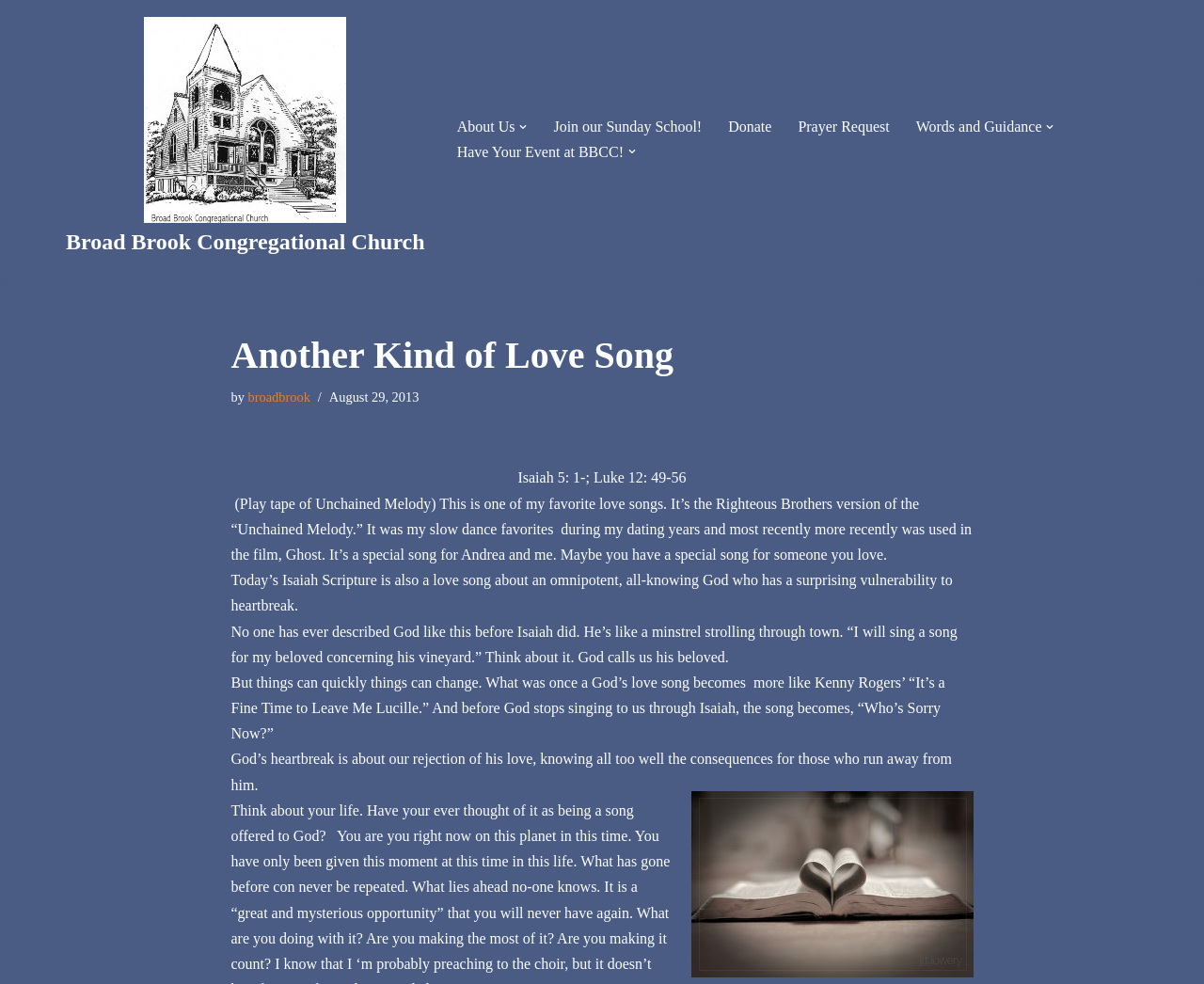What is the image at the bottom of the page?
Please provide a comprehensive answer to the question based on the webpage screenshot.

I found the answer by looking at the image element at the bottom of the page, which is labeled as 'love2'. The image appears to be a heart, which is a symbol of love and is relevant to the topic of the sermon.